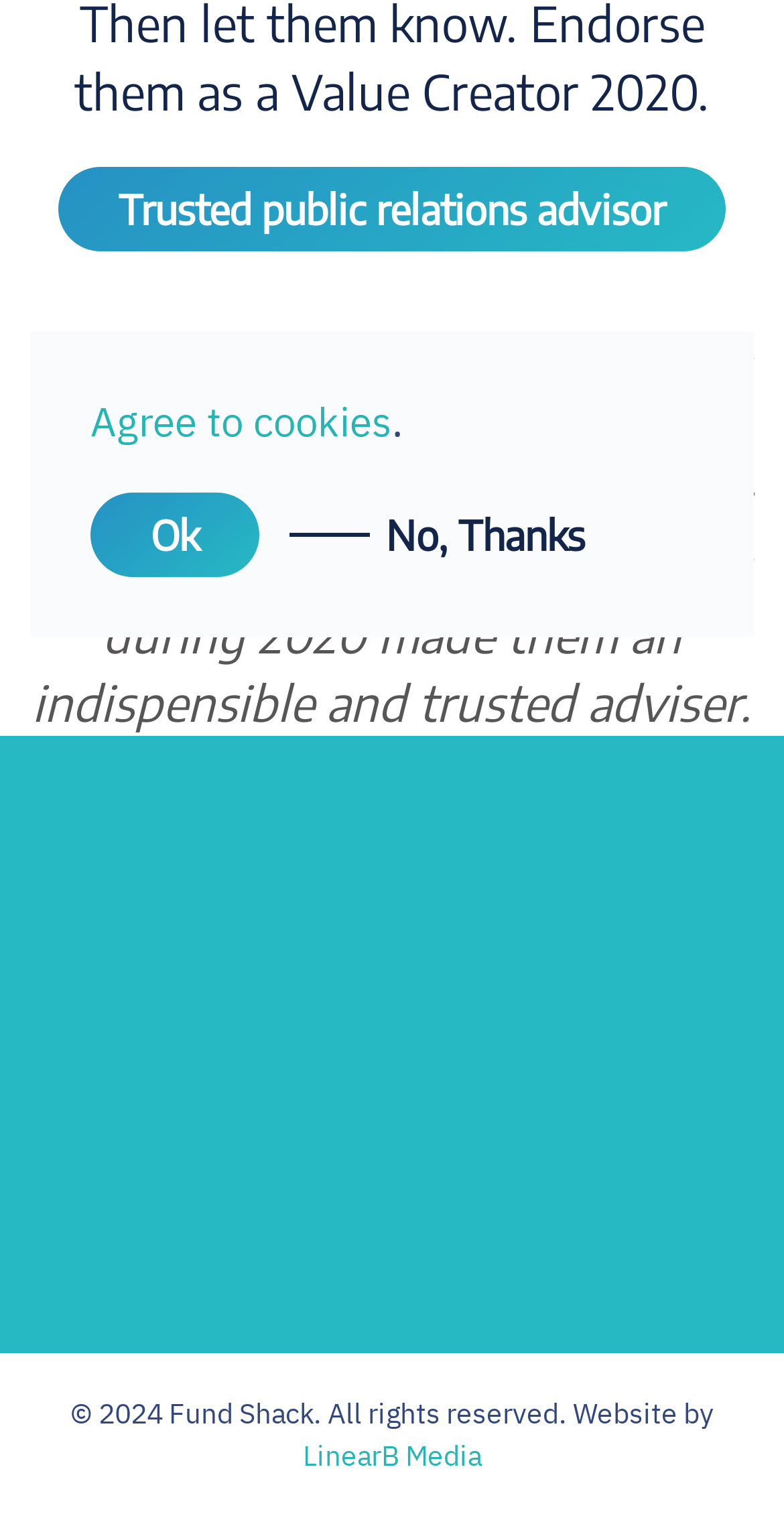Specify the bounding box coordinates (top-left x, top-left y, bottom-right x, bottom-right y) of the UI element in the screenshot that matches this description: Fund Shack

[0.599, 0.798, 0.853, 0.838]